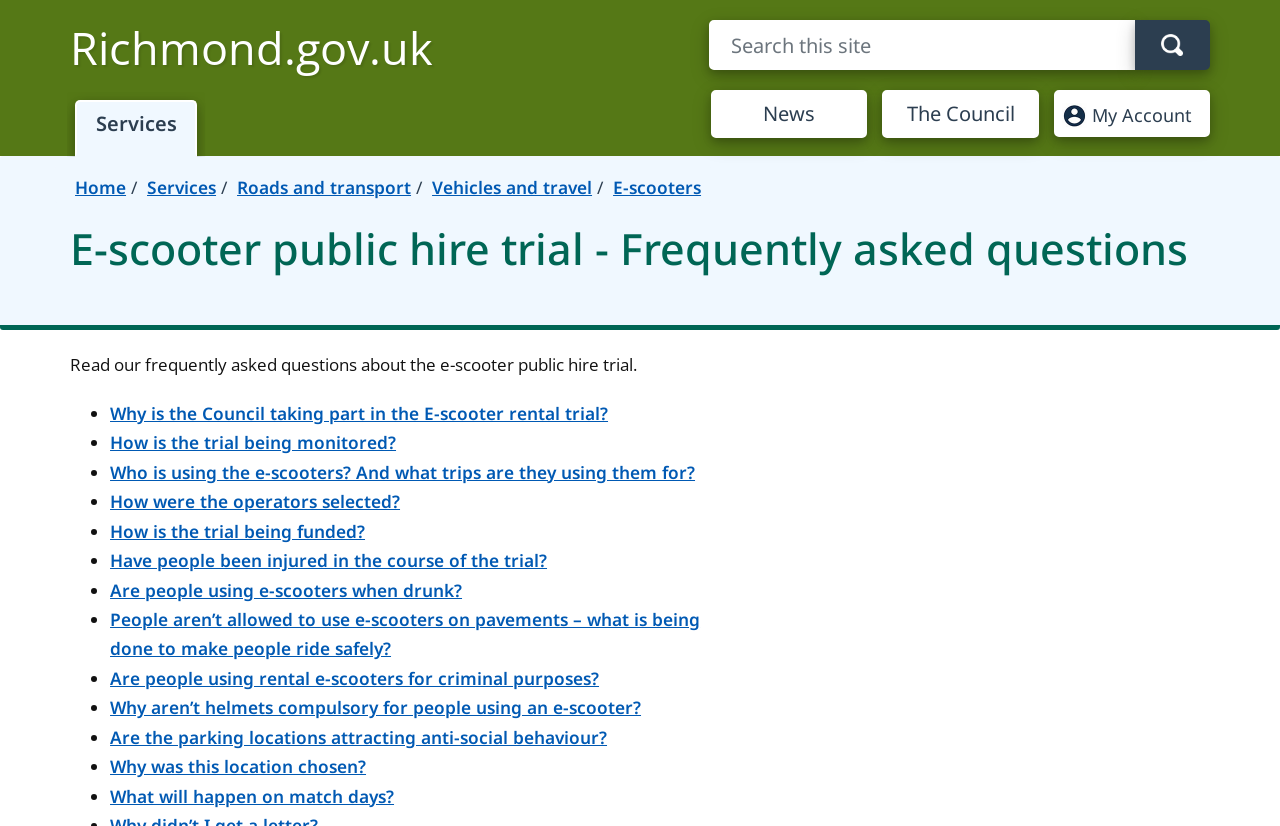Pinpoint the bounding box coordinates of the clickable area necessary to execute the following instruction: "Check what will happen on match days". The coordinates should be given as four float numbers between 0 and 1, namely [left, top, right, bottom].

[0.086, 0.95, 0.308, 0.978]